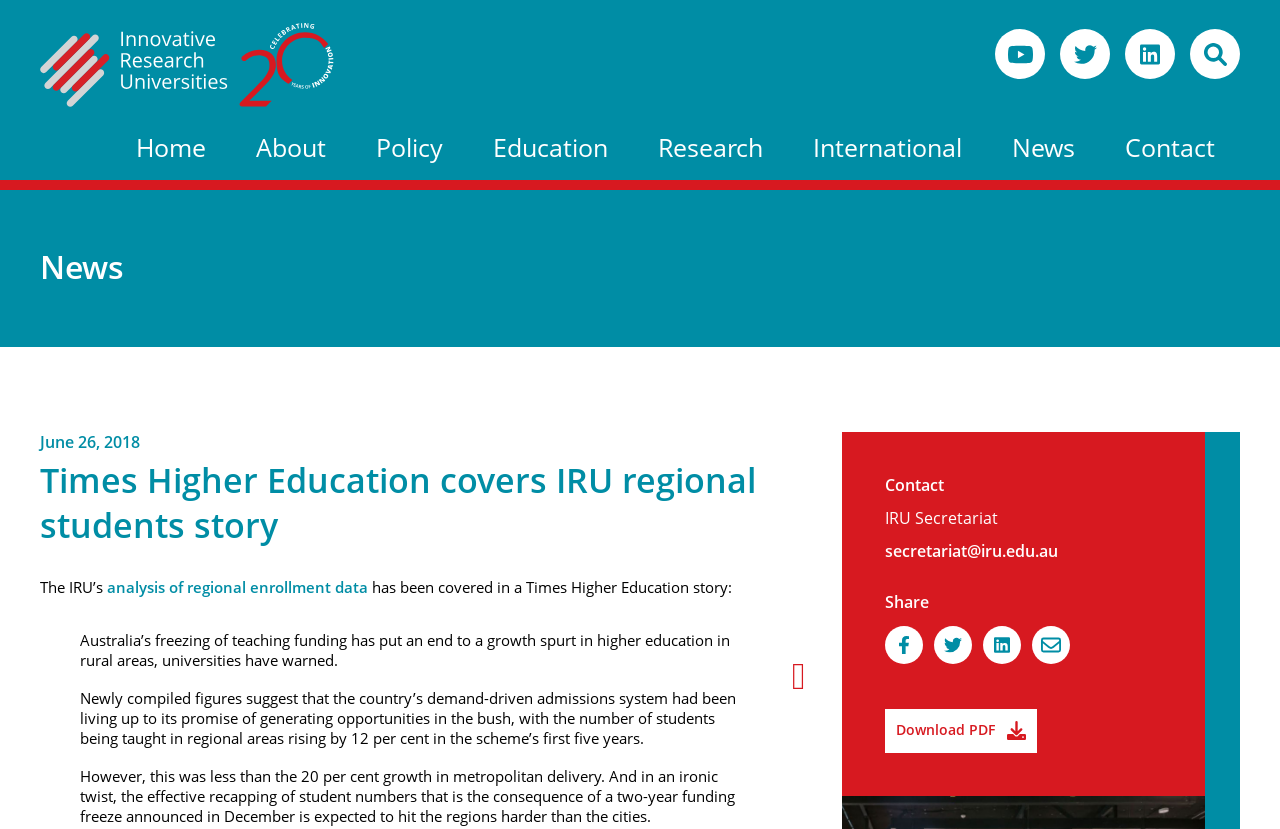What is the date of the news story?
Based on the screenshot, give a detailed explanation to answer the question.

The date of the news story can be found by looking at the heading element on the page, which reads 'June 26, 2018'. This heading is located below the 'News' heading and above the main content of the page.